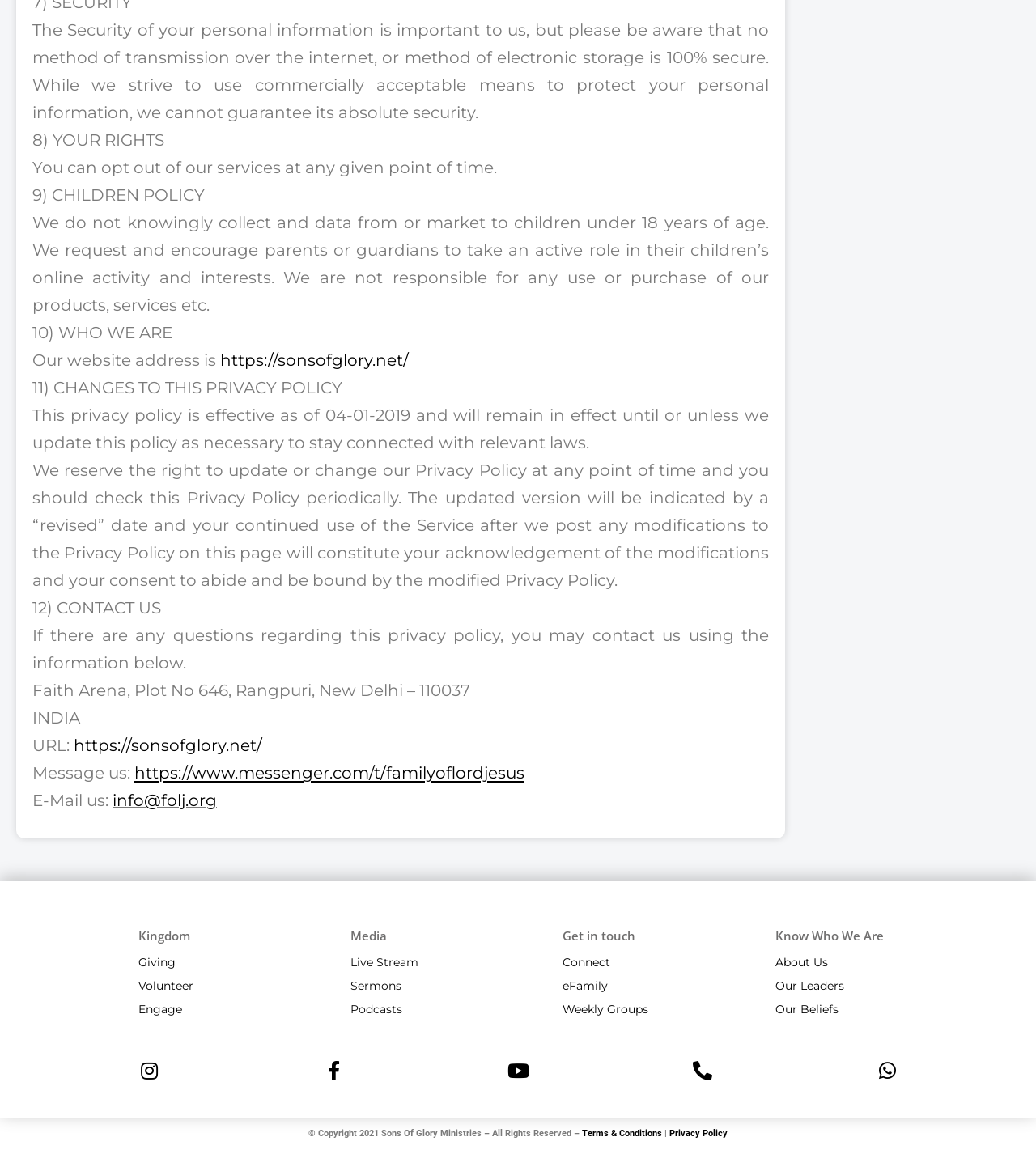What is the copyright information of the website?
Based on the visual, give a brief answer using one word or a short phrase.

Copyright 2021 Sons Of Glory Ministries